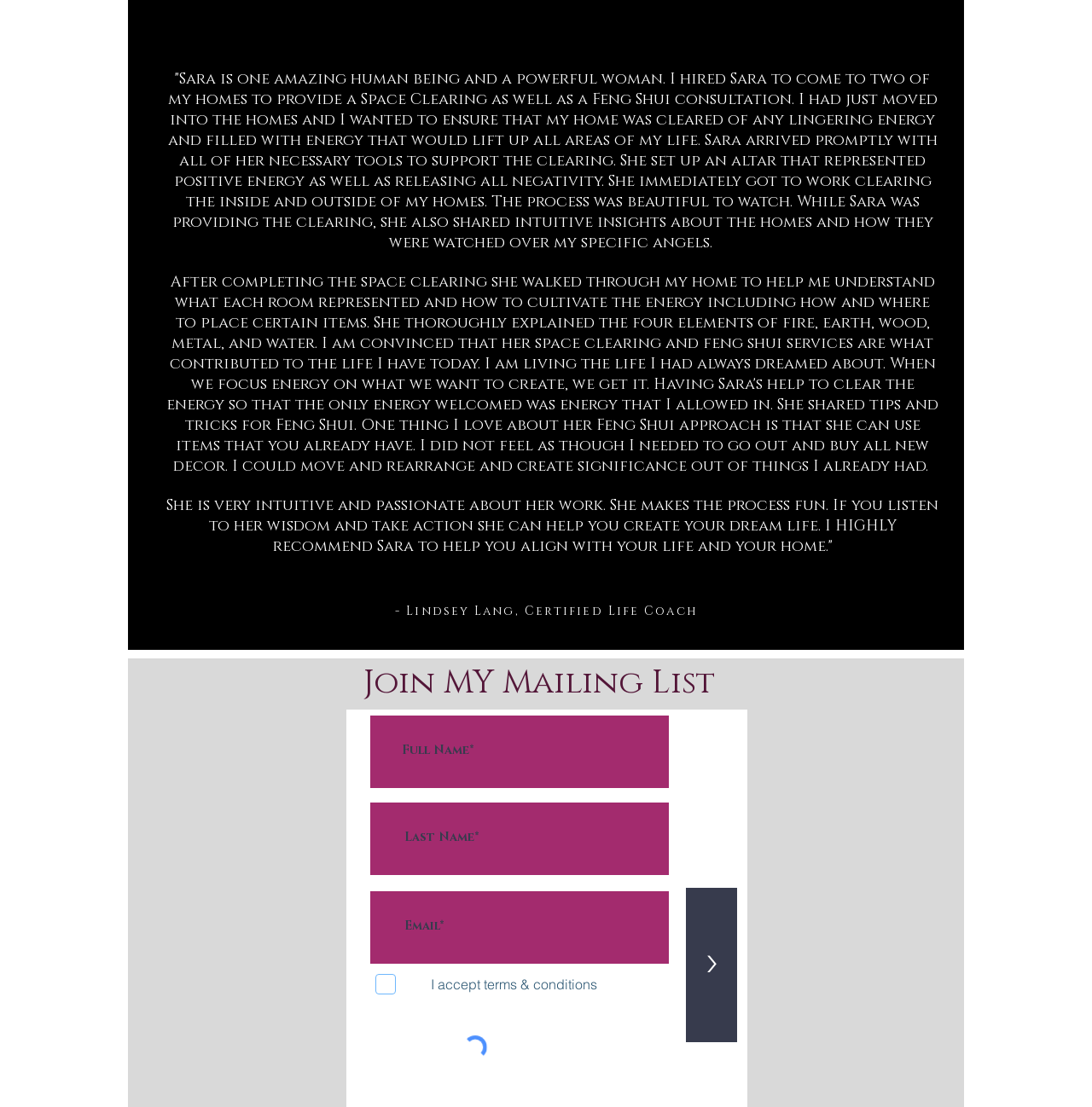What is the theme of the webpage?
Look at the image and construct a detailed response to the question.

The webpage has a spiritual and wellness theme, as evident from the services provided by Sara, such as Space Clearing and Feng Shui. The testimonial also mentions creating a dream life, which is a common theme in spiritual and wellness practices.